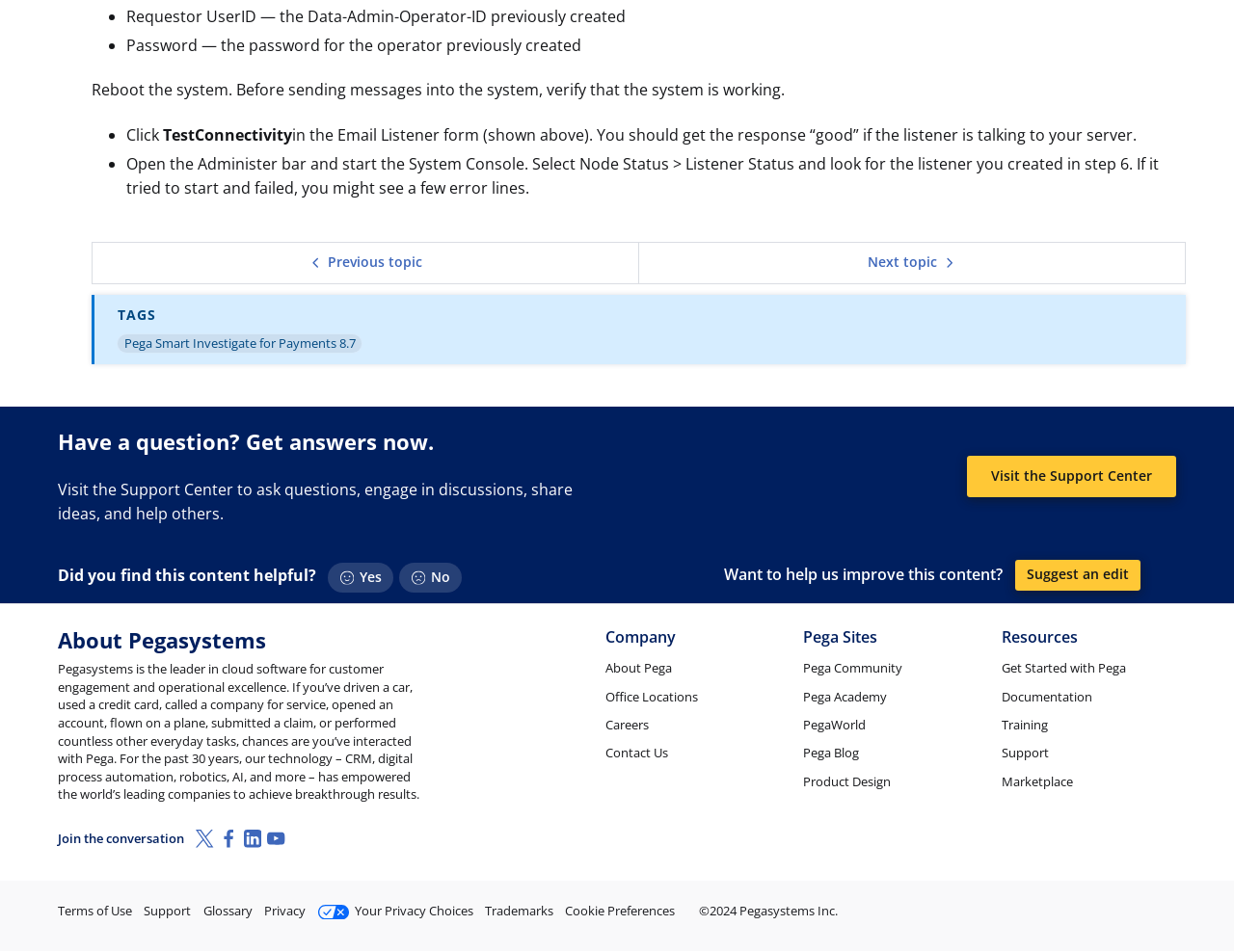Identify the bounding box coordinates for the UI element mentioned here: "Pega Academy". Provide the coordinates as four float values between 0 and 1, i.e., [left, top, right, bottom].

[0.651, 0.722, 0.724, 0.741]